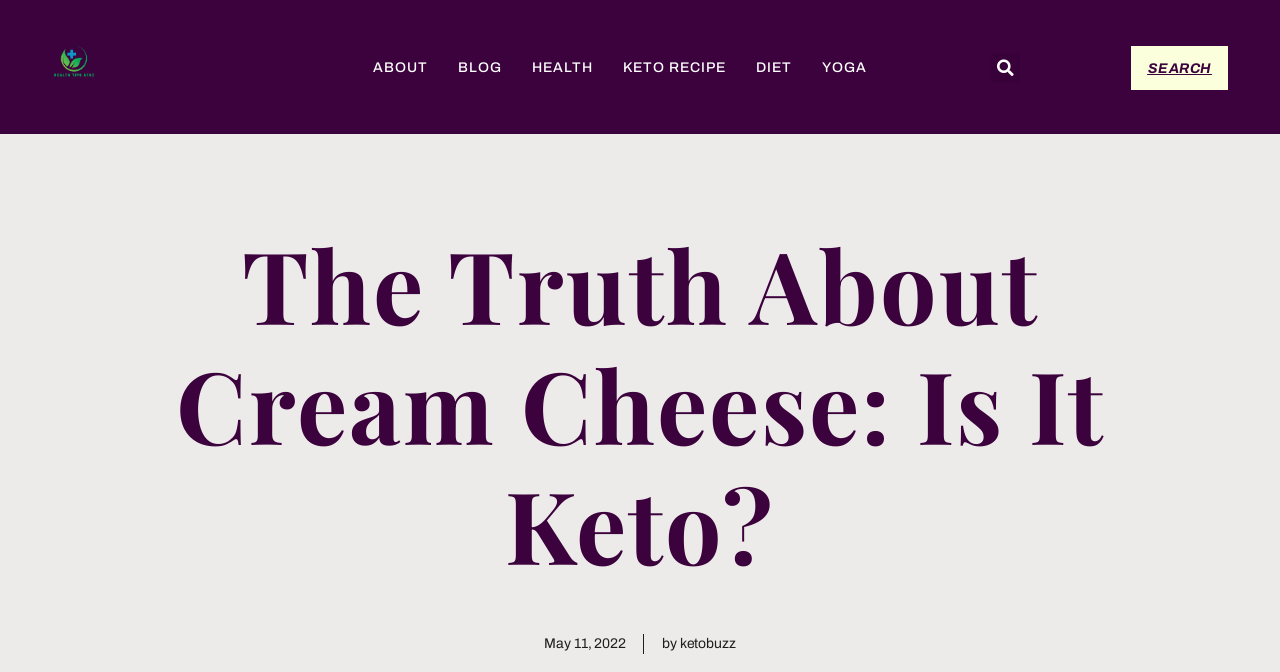Provide your answer in a single word or phrase: 
Who is the author of the article?

ketobuzz